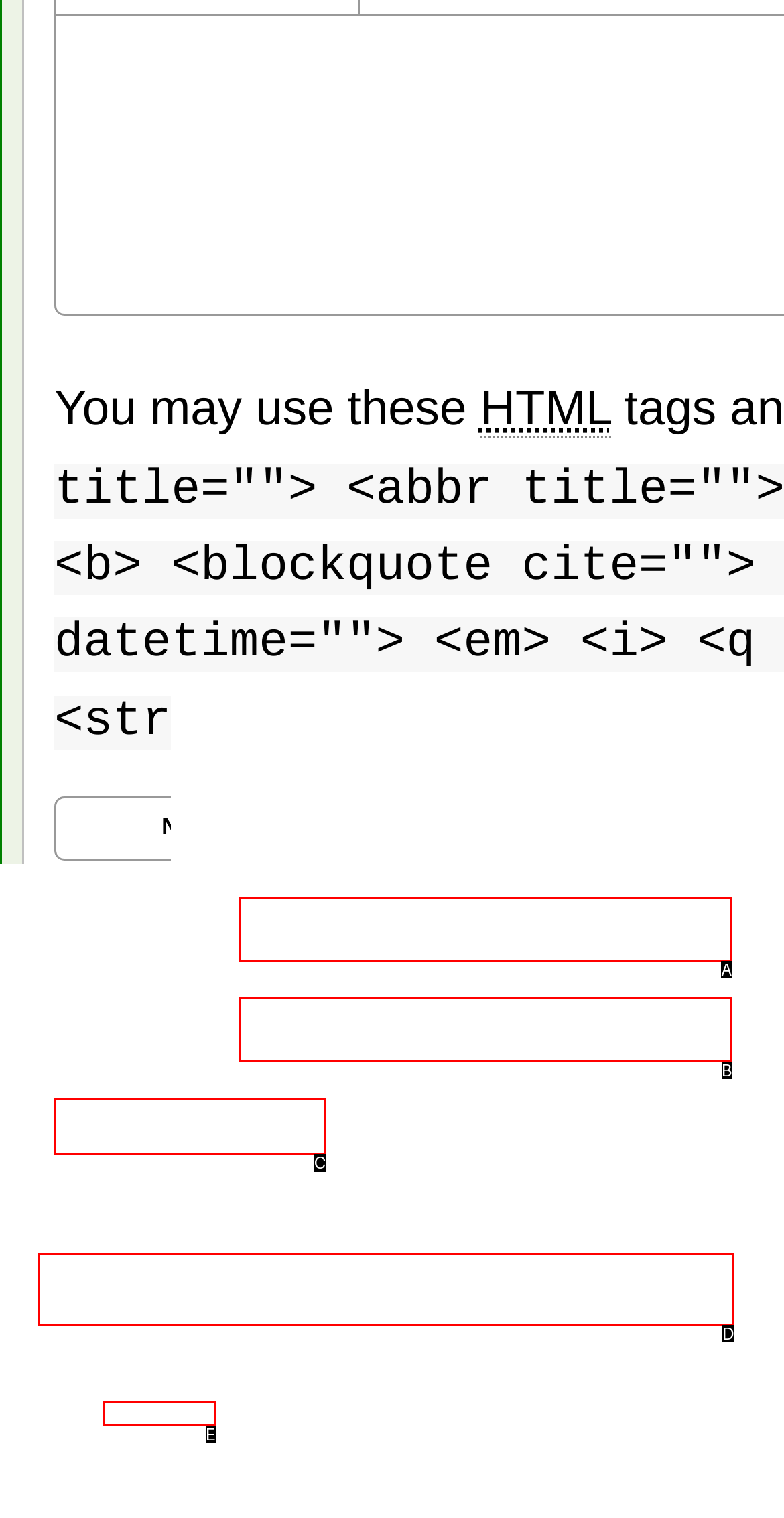Match the HTML element to the description: The Battles. Respond with the letter of the correct option directly.

E